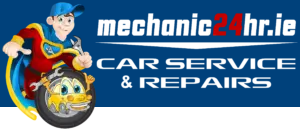What is the object held by the cartoon mechanic?
Using the screenshot, give a one-word or short phrase answer.

A wrench